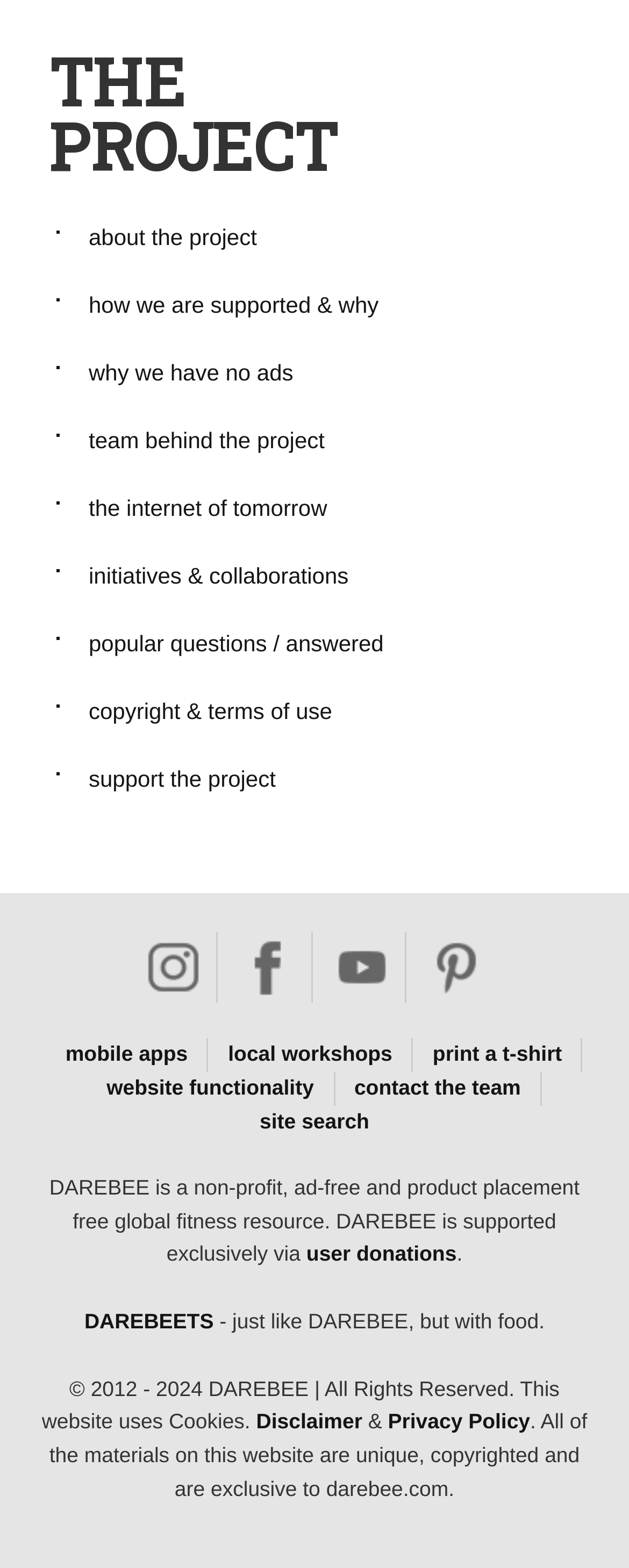Provide the bounding box coordinates of the section that needs to be clicked to accomplish the following instruction: "Support the project."

[0.09, 0.475, 0.923, 0.518]